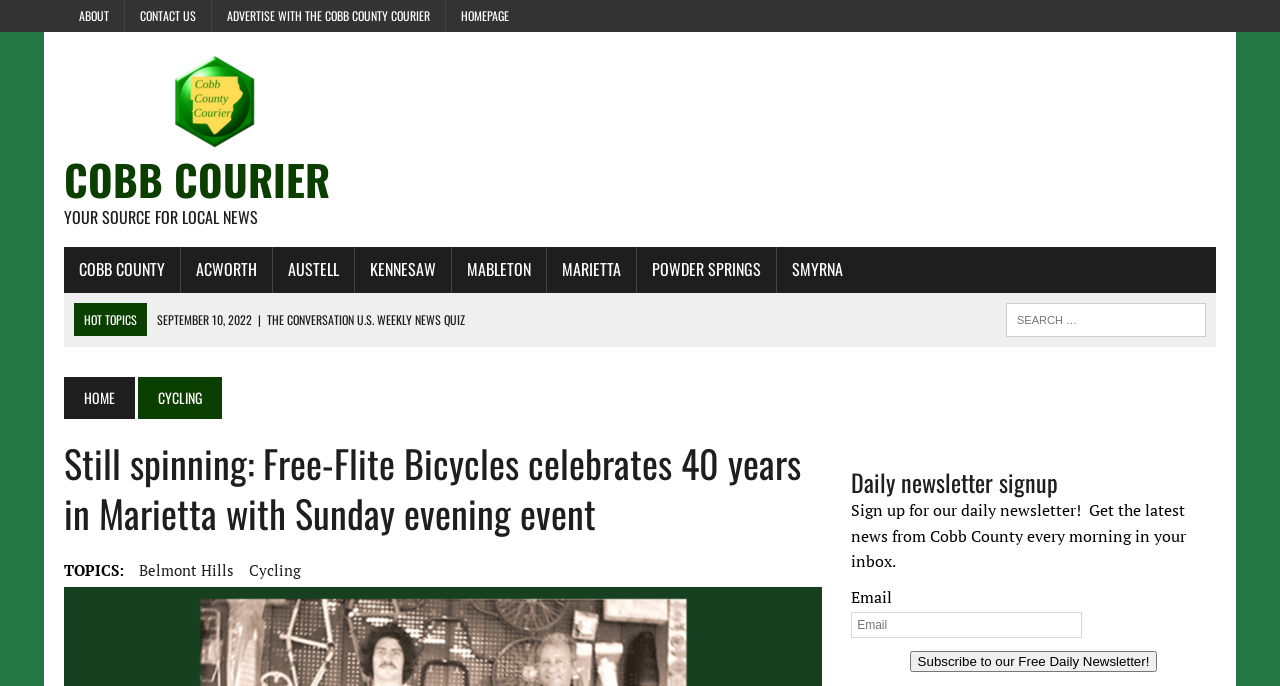Please examine the image and provide a detailed answer to the question: What is the location of Free-Flite Bicycles?

The question can be answered by looking at the heading 'Still spinning: Free-Flite Bicycles celebrates 40 years in Marietta with Sunday evening event' which indicates that the location of Free-Flite Bicycles is Marietta.